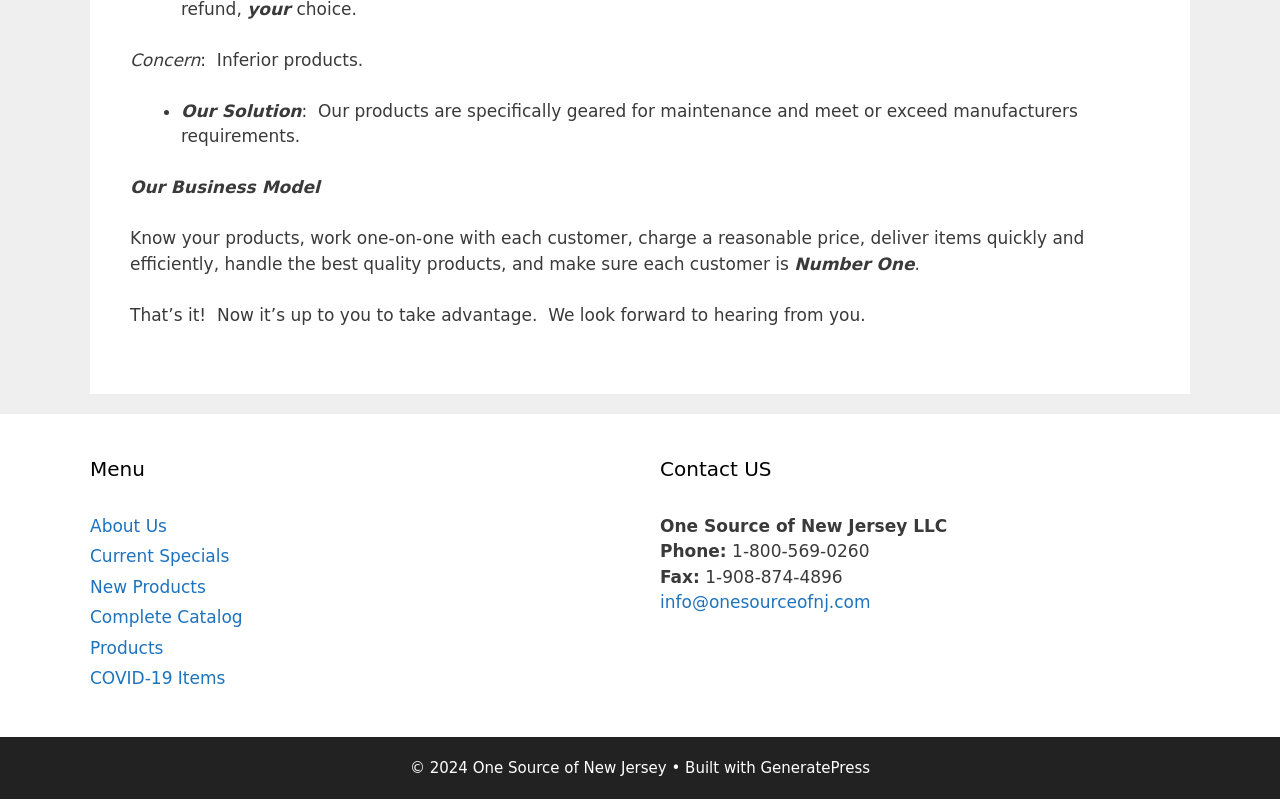What is the phone number of One Source of New Jersey?
Based on the image content, provide your answer in one word or a short phrase.

1-800-569-0260